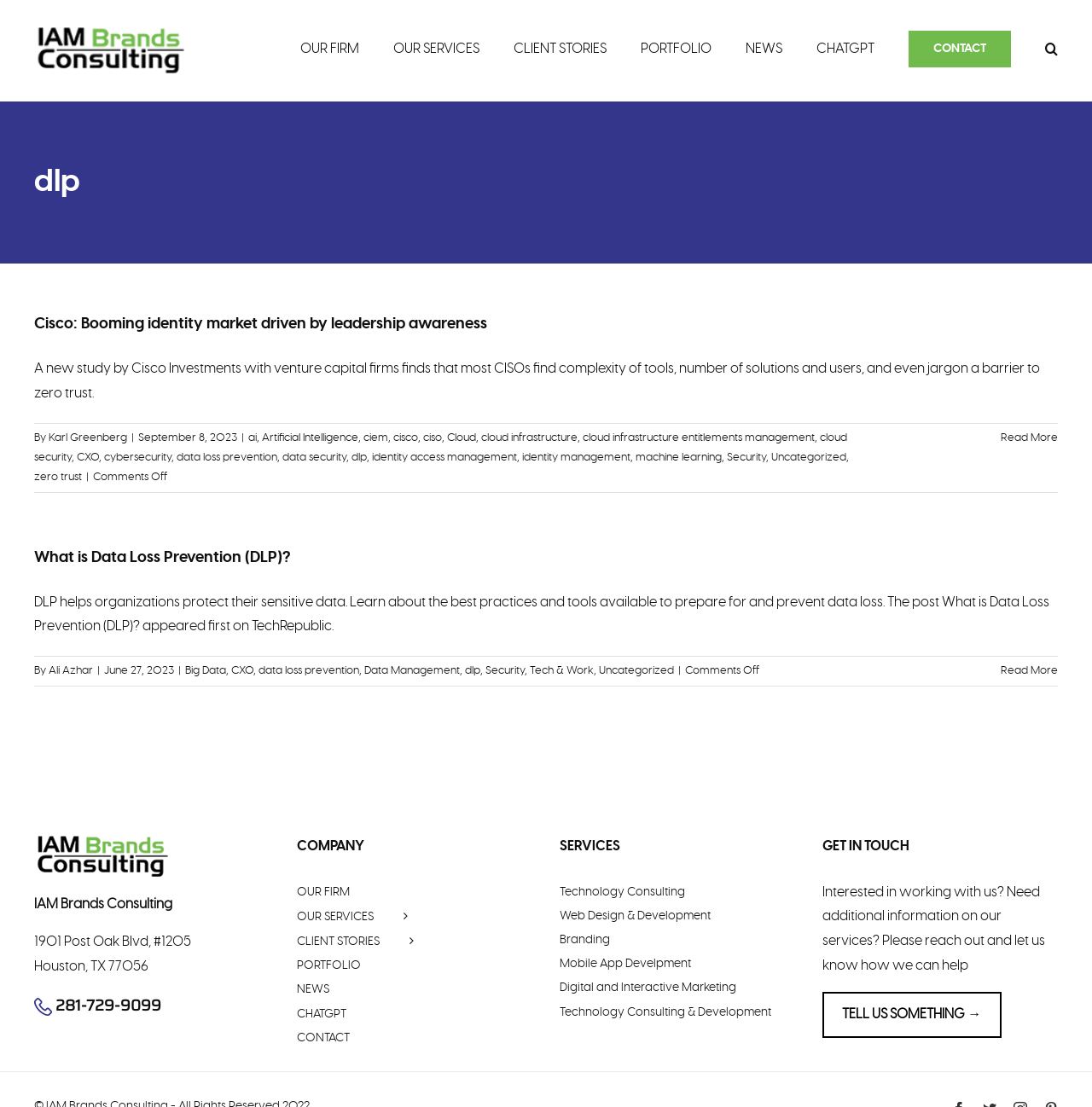Generate a thorough caption that explains the contents of the webpage.

The webpage is for IAM Brands Consulting, a consulting firm. At the top left corner, there is a logo of IAM Brands Consulting, which is an image link. Next to the logo, there is a main menu navigation bar with several links, including "OUR FIRM", "OUR SERVICES", "CLIENT STORIES", "PORTFOLIO", "NEWS", "CHATGPT", and "CONTACT". The navigation bar is followed by a search button.

Below the navigation bar, there is a heading "dlp" and a main content area. The main content area is divided into two sections. The first section is an article about "Cisco: Booming identity market driven by leadership awareness". The article has a heading, a brief summary, and several links to related topics such as artificial intelligence, cloud infrastructure, and cybersecurity. There is also a "Read More" link at the bottom of the article.

The second section is another article about "What is Data Loss Prevention (DLP)?". This article also has a heading, a brief summary, and several links to related topics such as big data, CXO, and security. There is also a "Read More" link at the bottom of the article.

At the bottom of the page, there is a content information section with a figure and some text about IAM Brands Consulting, including its address.